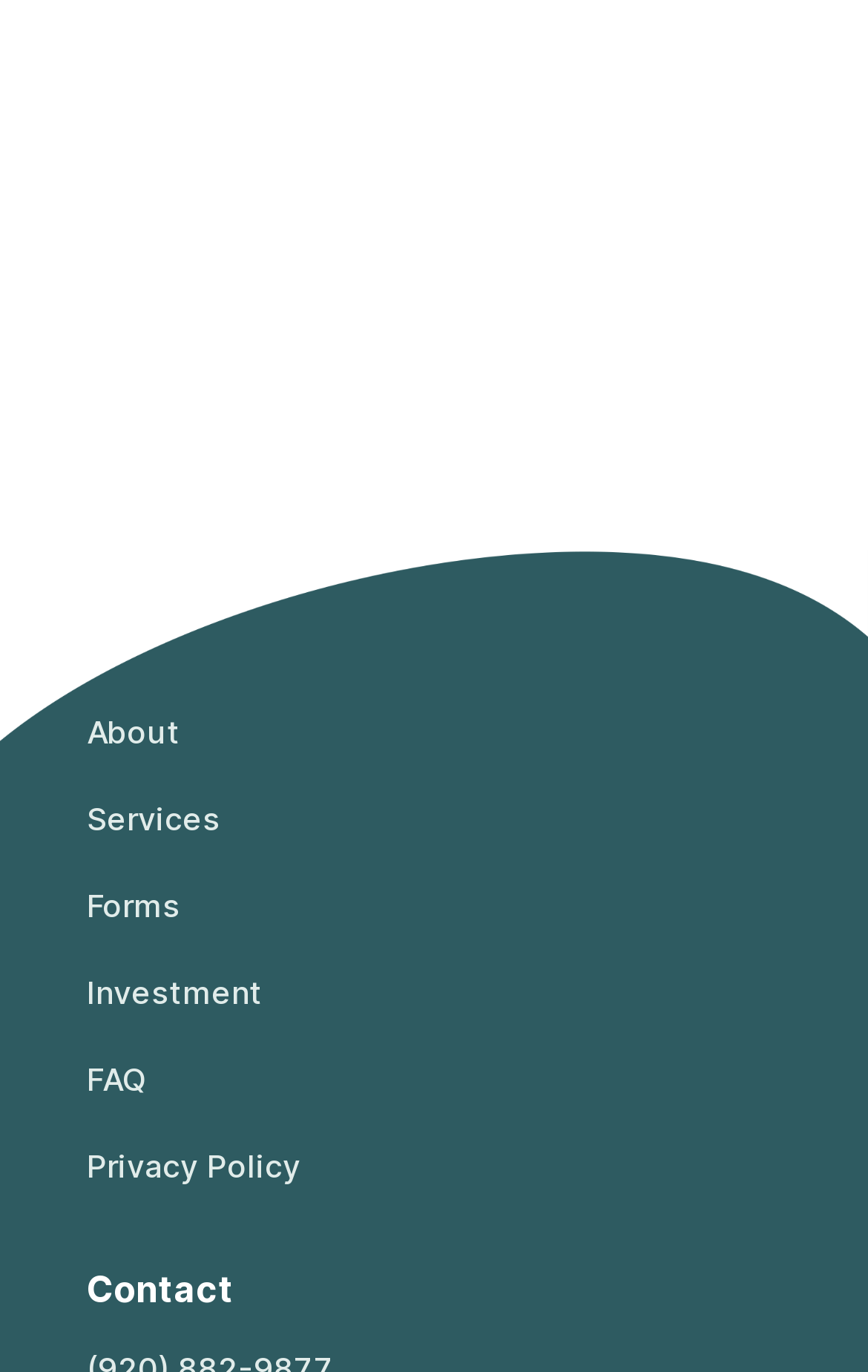Provide a short answer to the following question with just one word or phrase: How many links are in the top navigation menu?

6